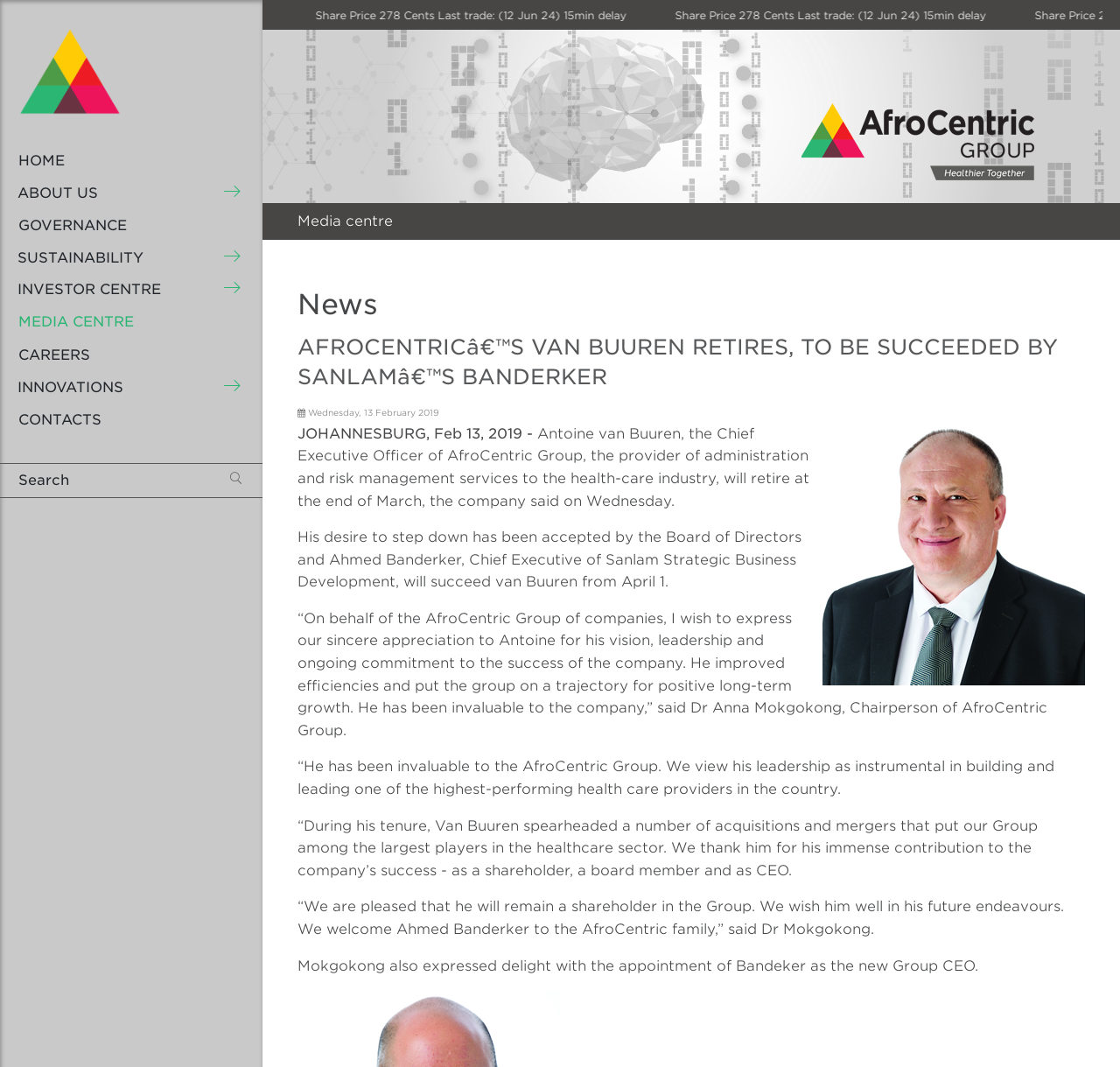Locate the bounding box coordinates of the area to click to fulfill this instruction: "Click the Home button". The bounding box should be presented as four float numbers between 0 and 1, in the order [left, top, right, bottom].

[0.016, 0.135, 0.219, 0.167]